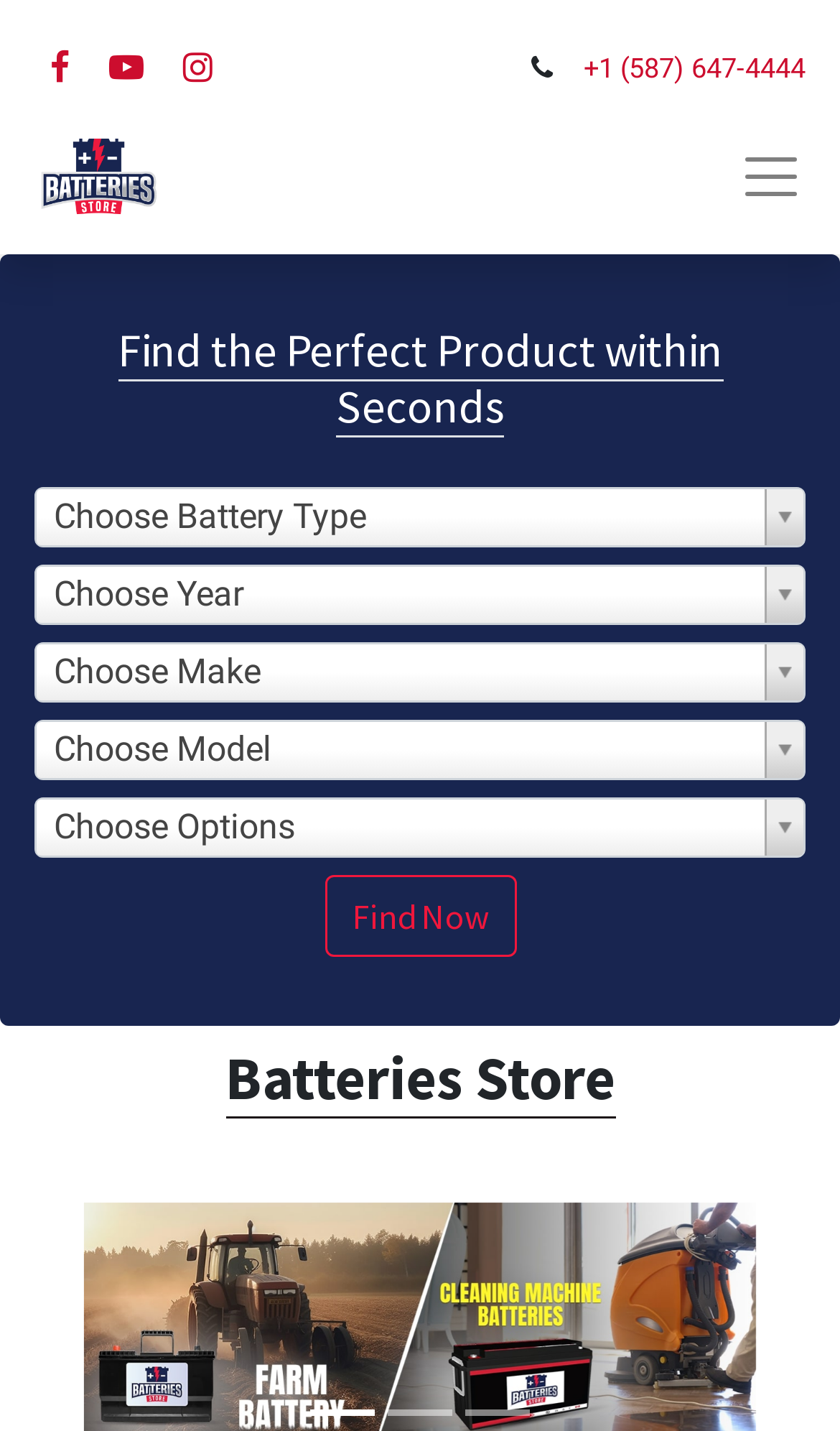Using the provided element description, identify the bounding box coordinates as (top-left x, top-left y, bottom-right x, bottom-right y). Ensure all values are between 0 and 1. Description: March 19, 2014

None